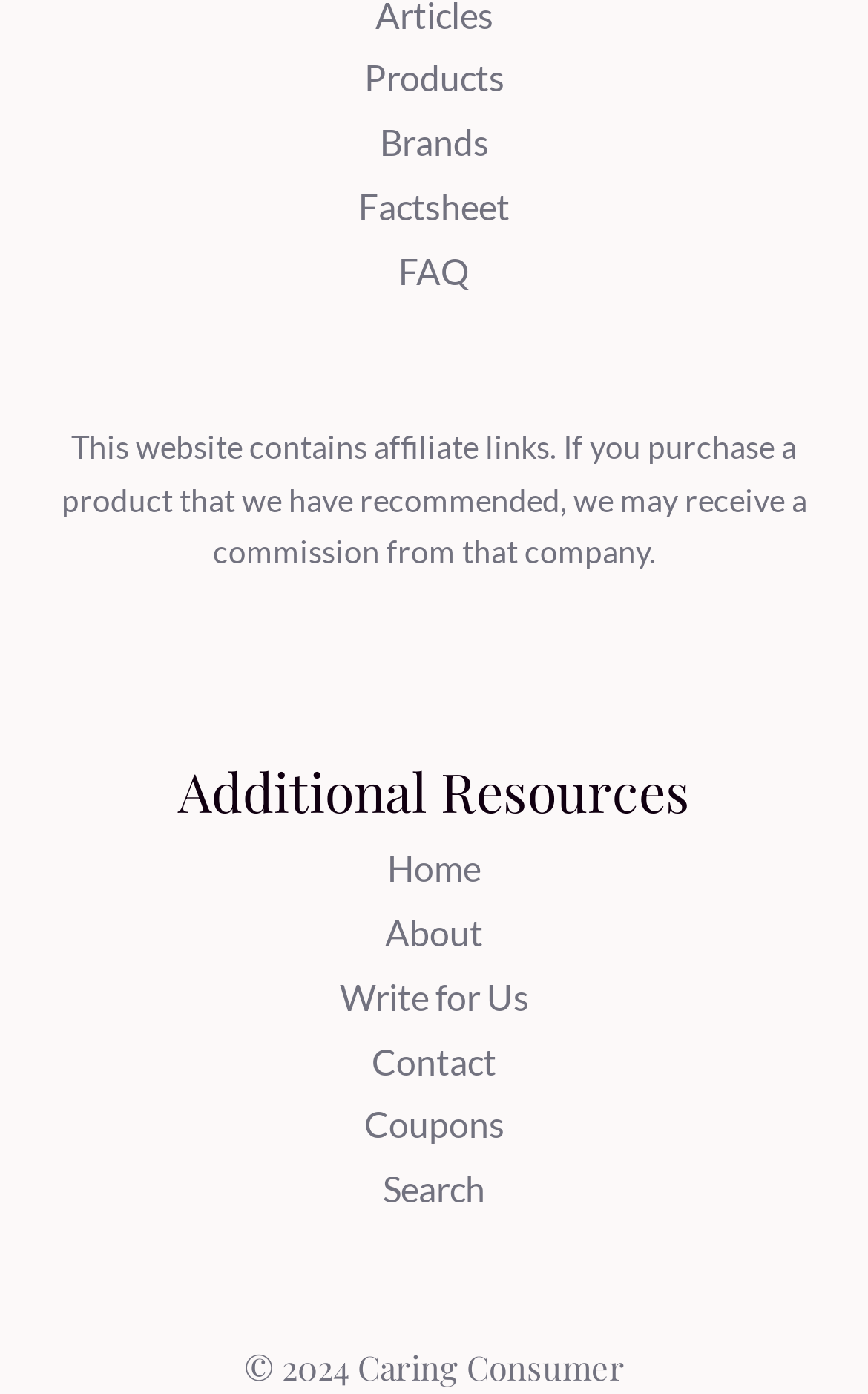Can you find the bounding box coordinates for the element to click on to achieve the instruction: "go to products page"?

[0.419, 0.041, 0.581, 0.071]